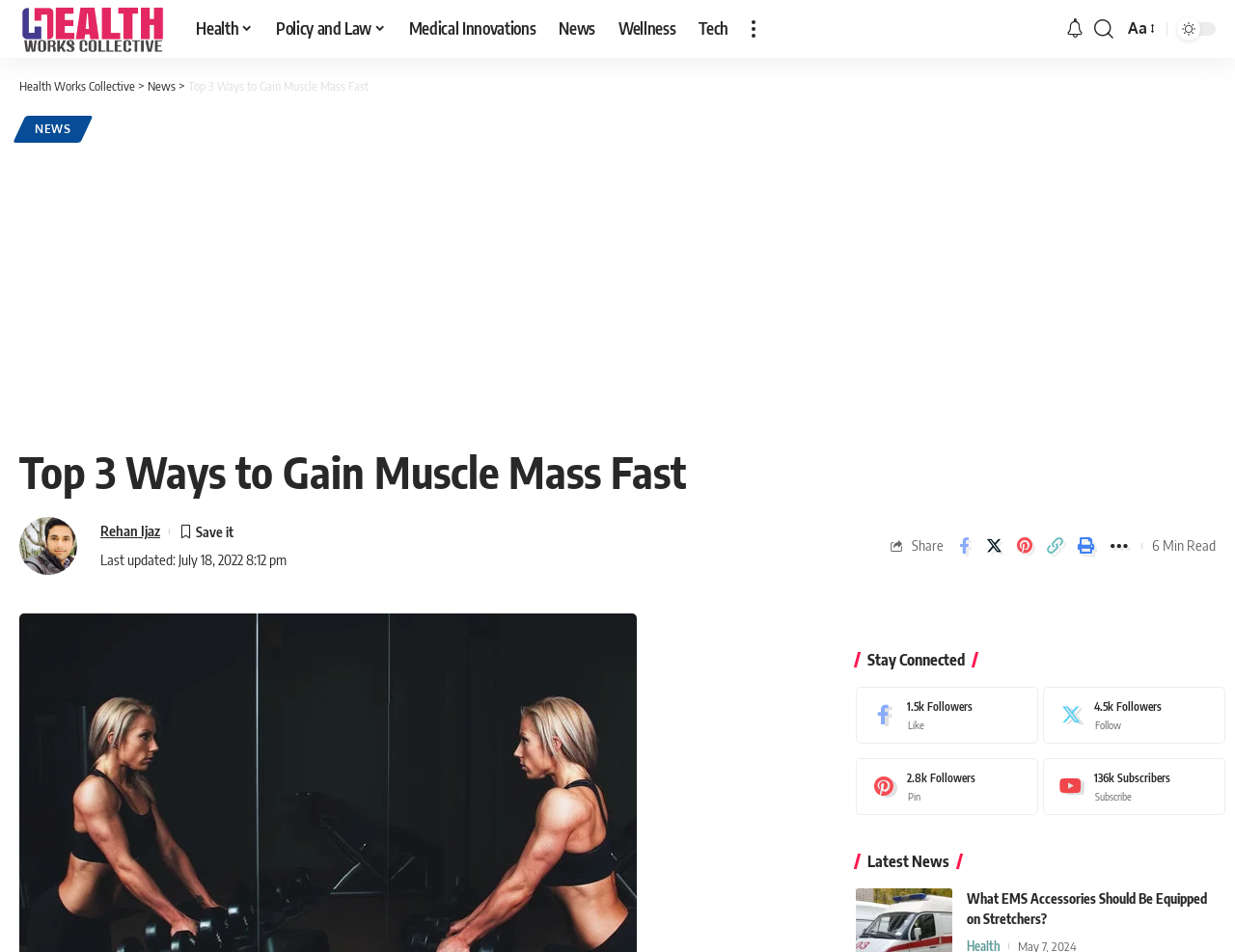Who is the author of the article?
Please provide a single word or phrase based on the screenshot.

Rehan Ijaz